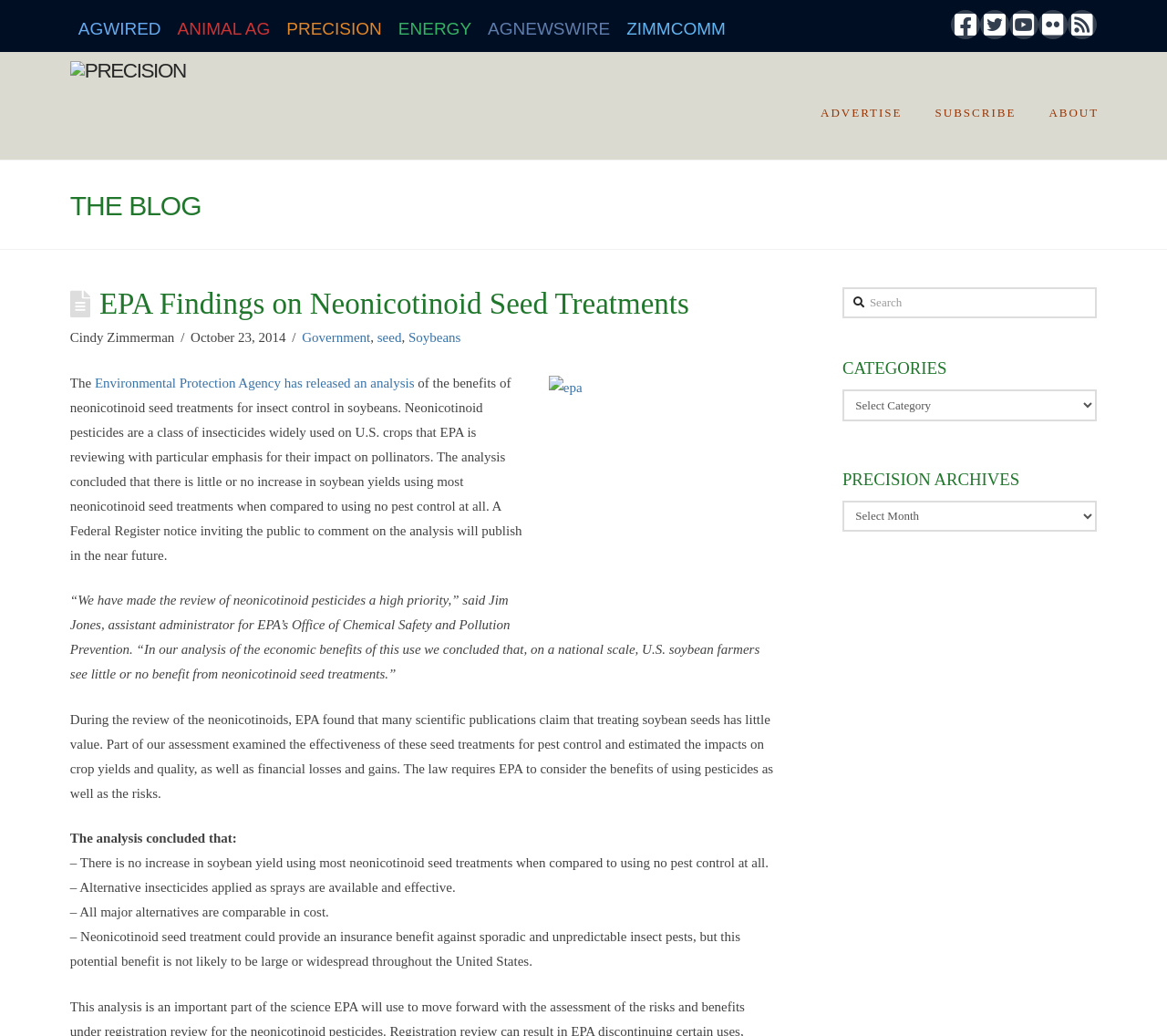Pinpoint the bounding box coordinates of the clickable element to carry out the following instruction: "Click on 'Weddings'."

None